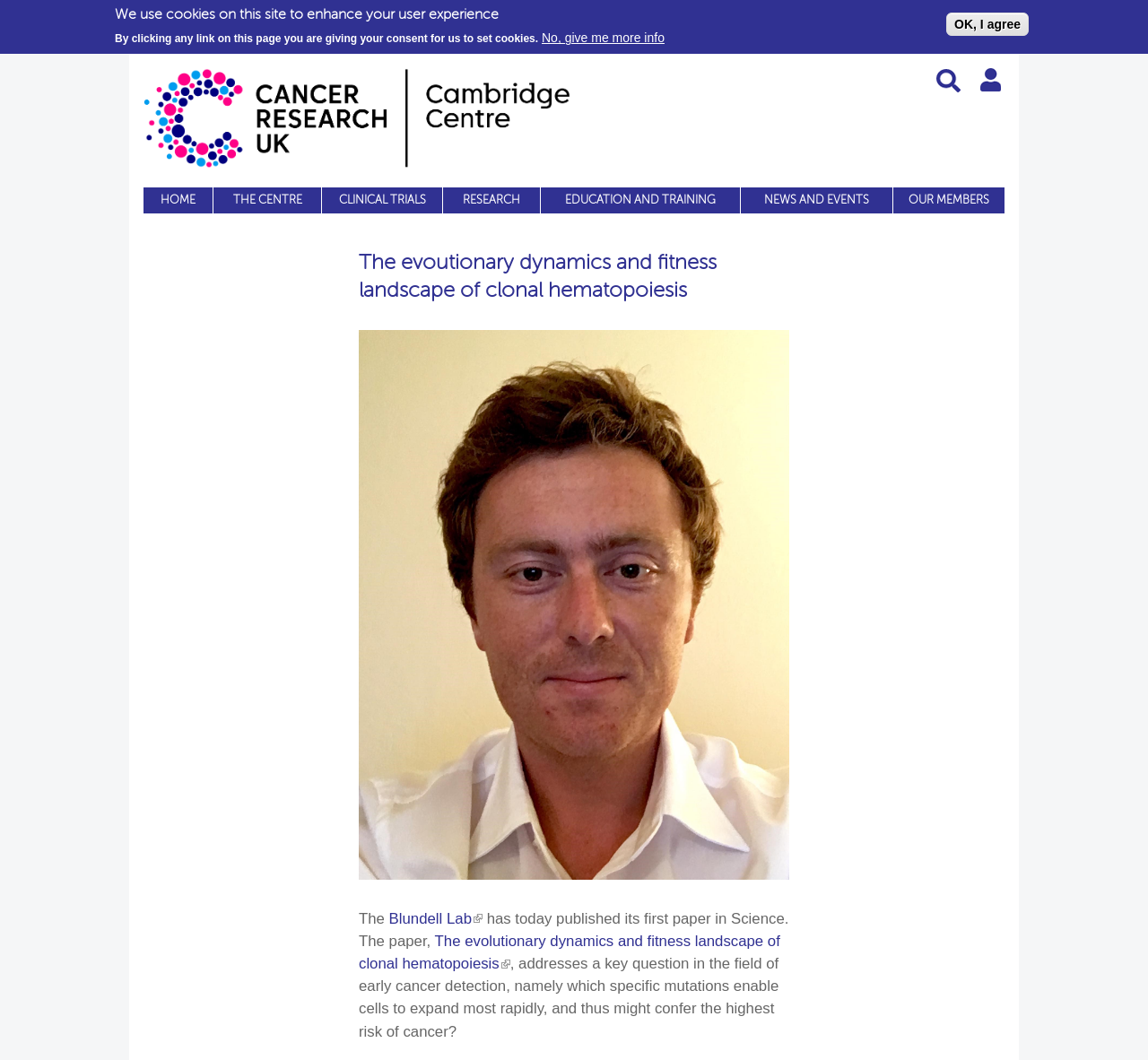Based on the element description, predict the bounding box coordinates (top-left x, top-left y, bottom-right x, bottom-right y) for the UI element in the screenshot: News and events

[0.645, 0.177, 0.777, 0.201]